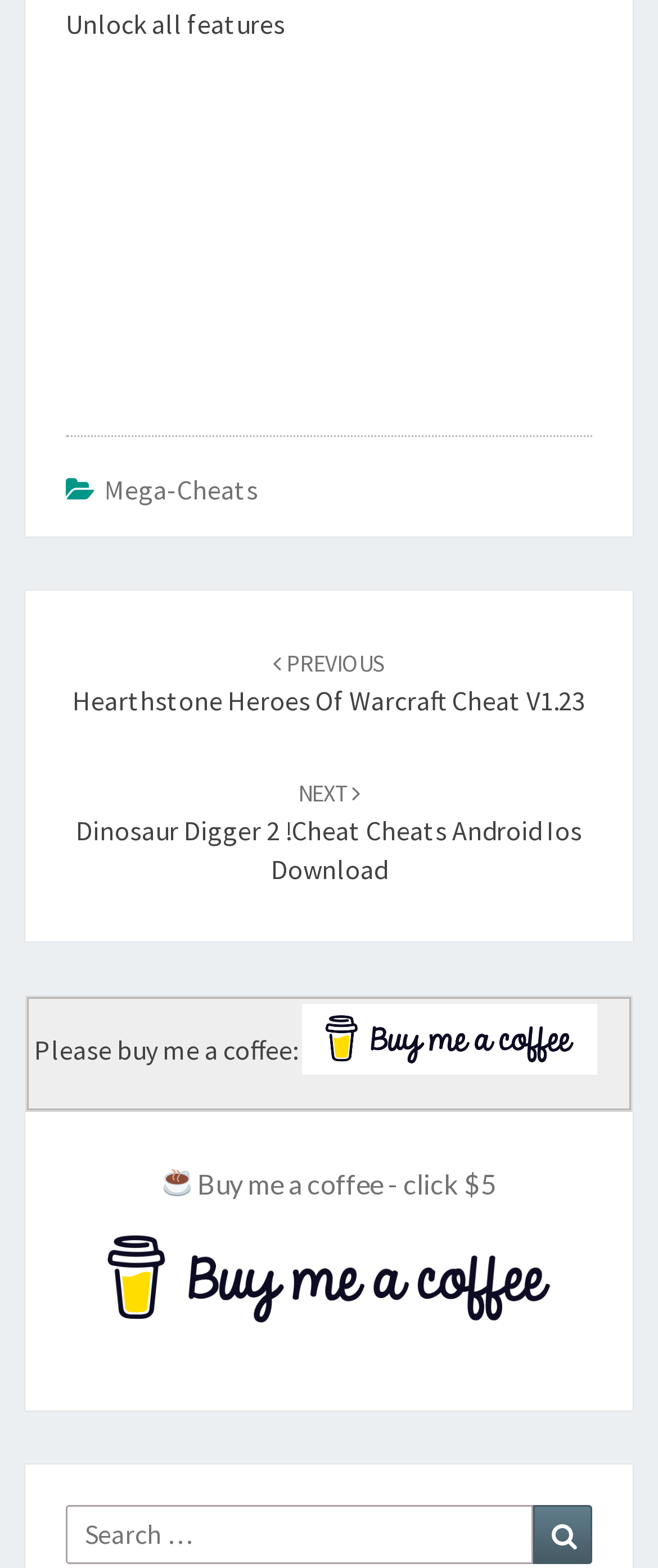Find the bounding box coordinates of the element to click in order to complete the given instruction: "Click on 'Mega-Cheats'."

[0.159, 0.301, 0.392, 0.323]